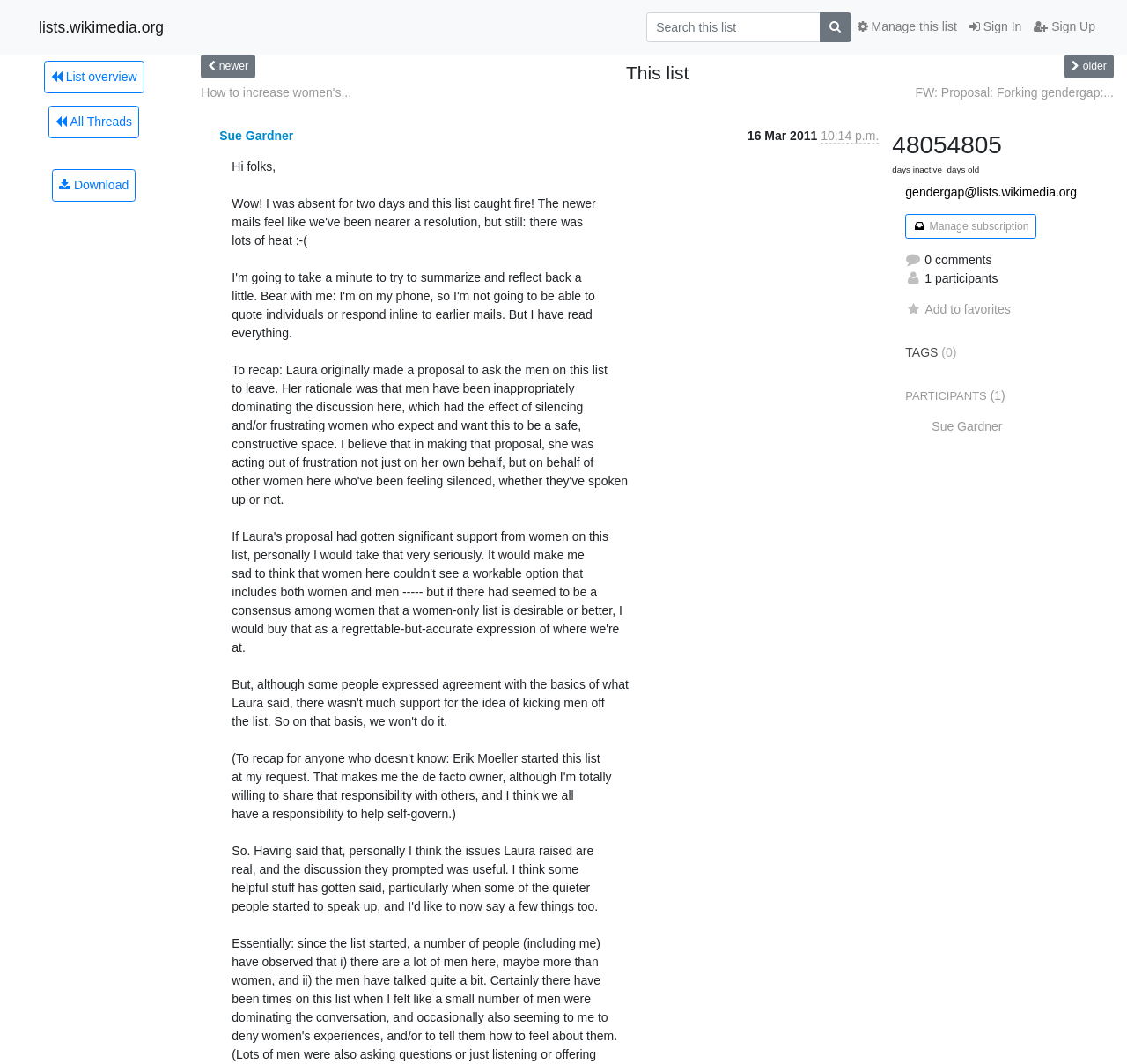Determine the bounding box coordinates of the region I should click to achieve the following instruction: "Manage this list". Ensure the bounding box coordinates are four float numbers between 0 and 1, i.e., [left, top, right, bottom].

[0.755, 0.011, 0.855, 0.04]